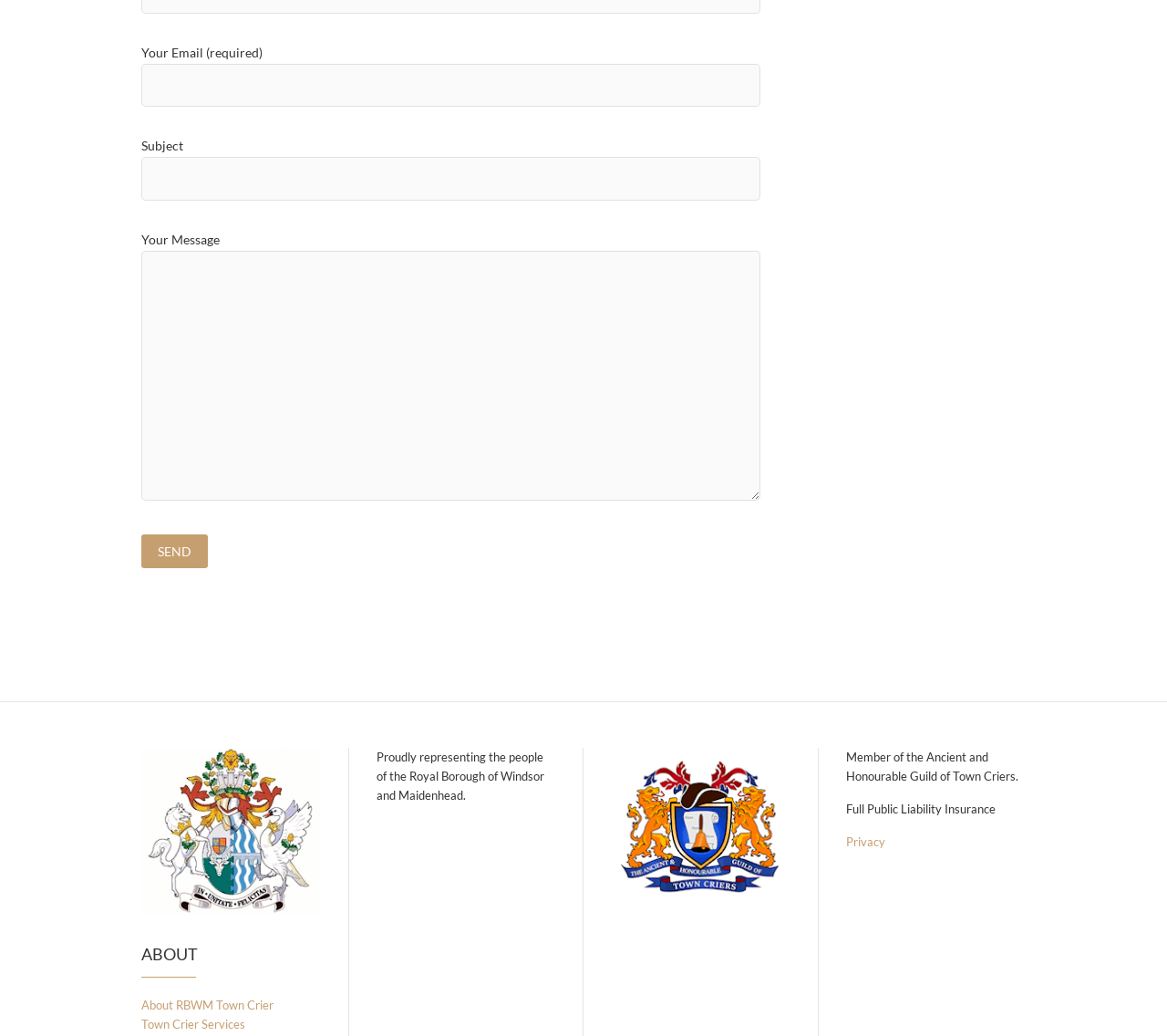Identify the bounding box of the HTML element described as: "name="your-email"".

[0.121, 0.062, 0.652, 0.103]